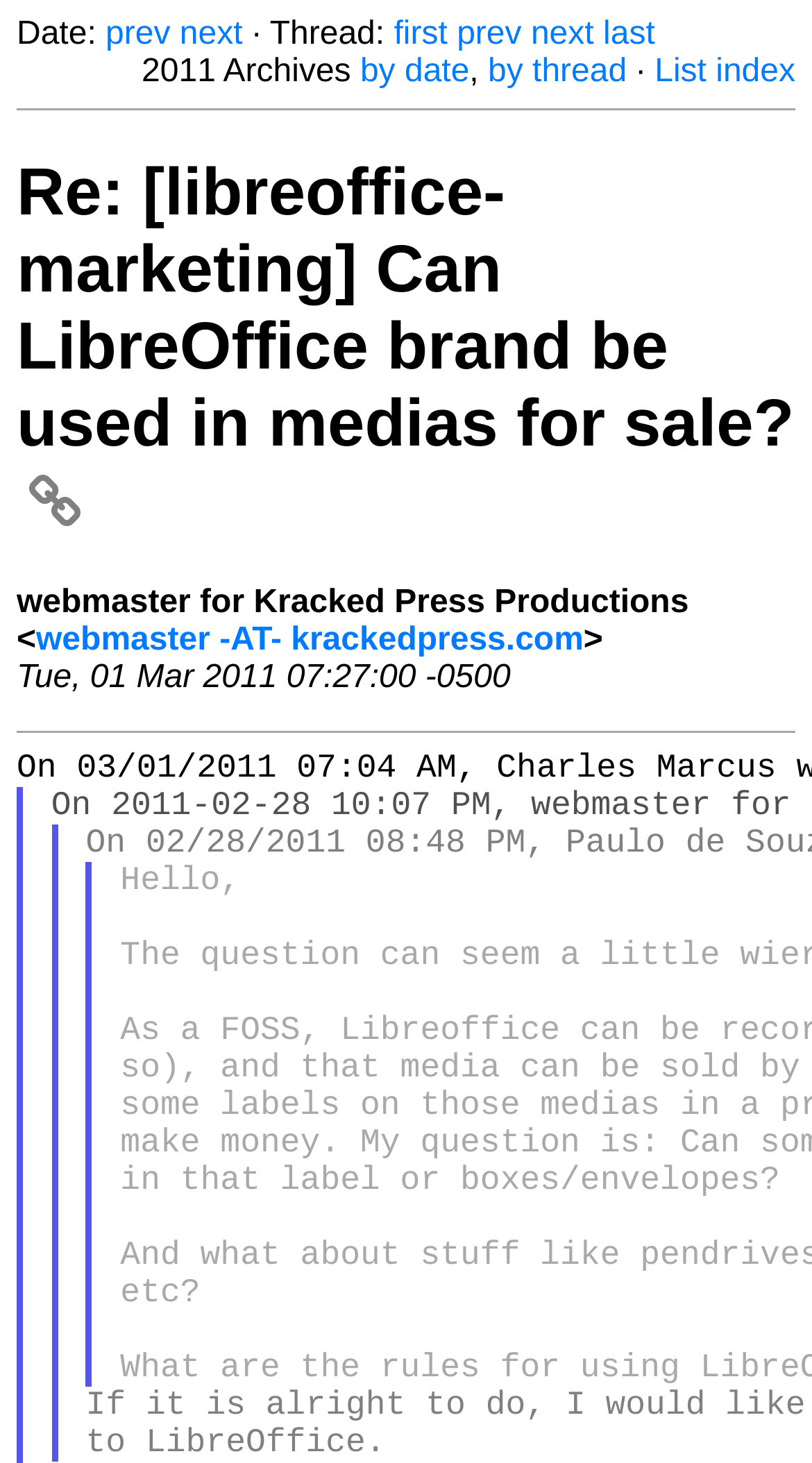Could you determine the bounding box coordinates of the clickable element to complete the instruction: "Go to May 2010"? Provide the coordinates as four float numbers between 0 and 1, i.e., [left, top, right, bottom].

None